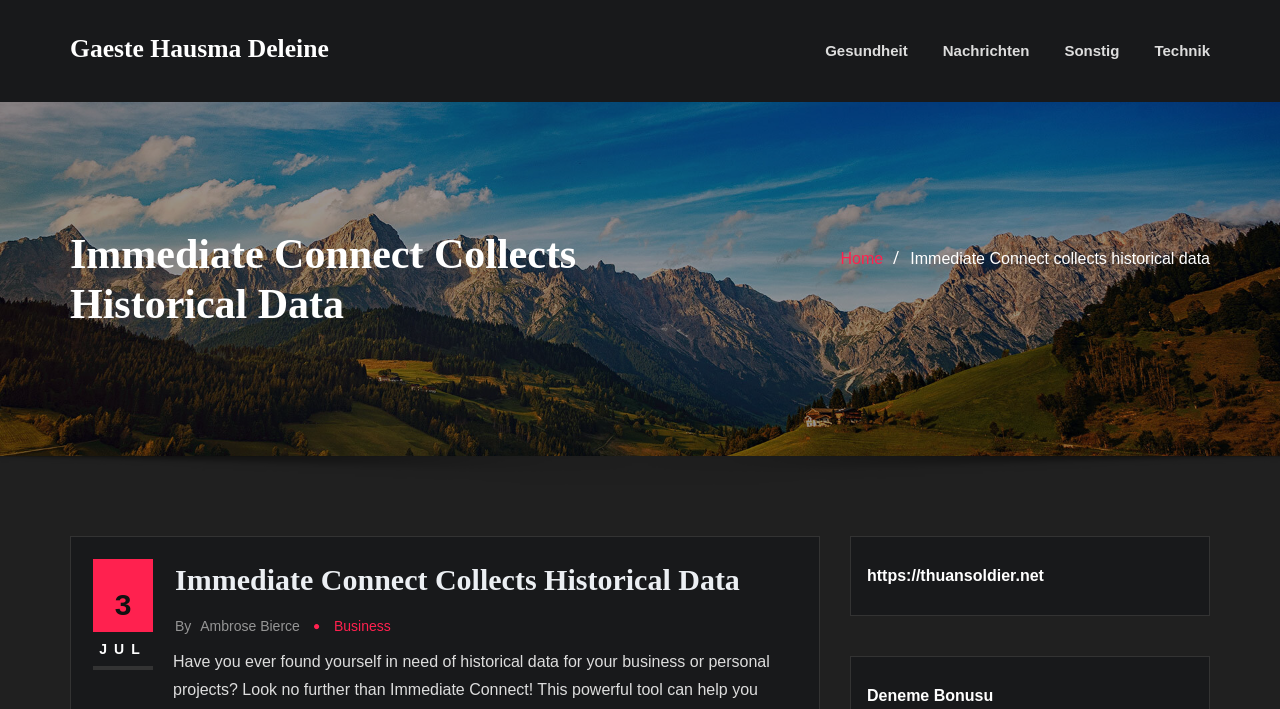Given the element description: "3Jul", predict the bounding box coordinates of this UI element. The coordinates must be four float numbers between 0 and 1, given as [left, top, right, bottom].

[0.073, 0.789, 0.12, 0.946]